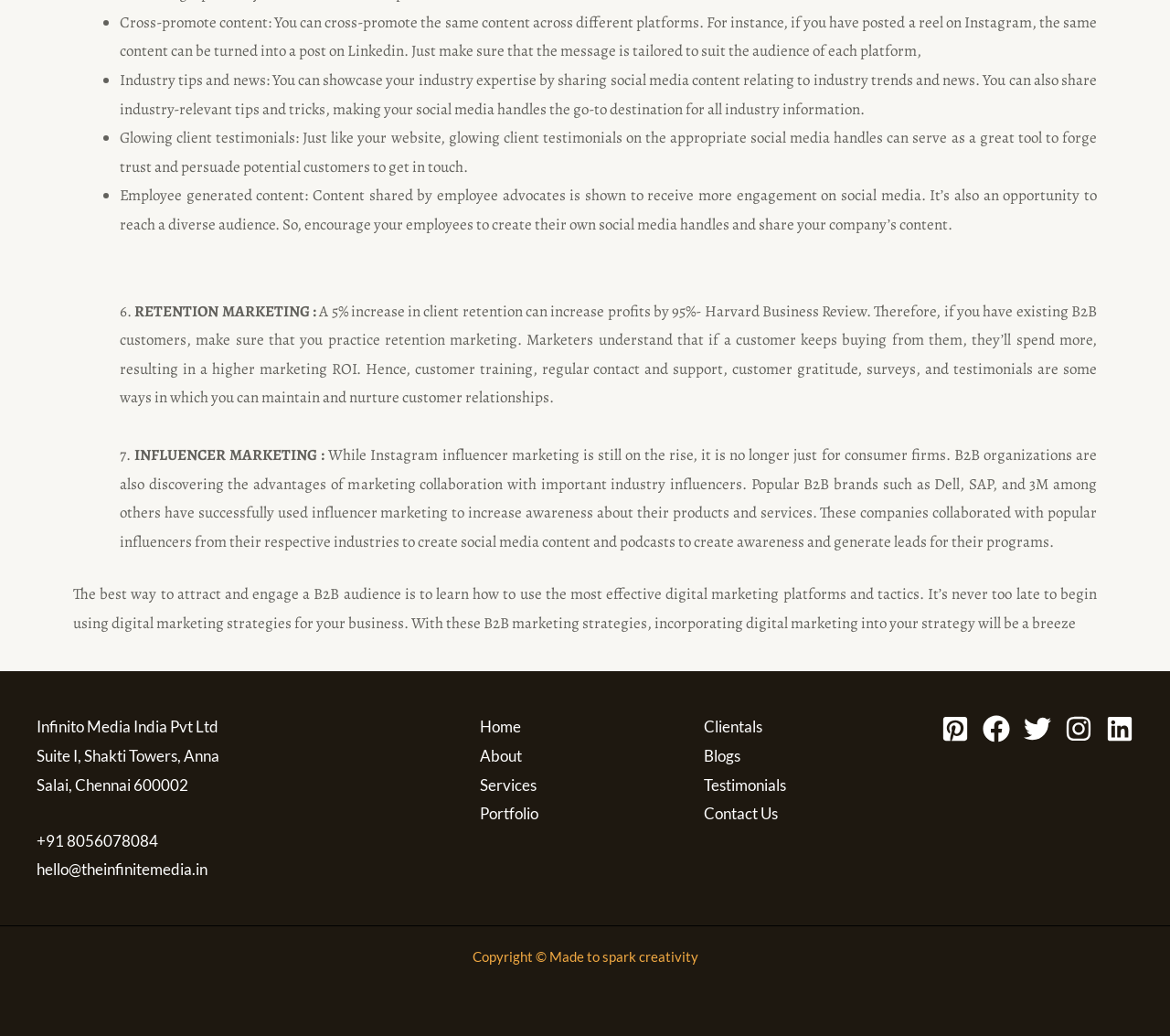Please identify the bounding box coordinates of the element I need to click to follow this instruction: "Read the 'RETENTION MARKETING' section".

[0.115, 0.29, 0.273, 0.31]